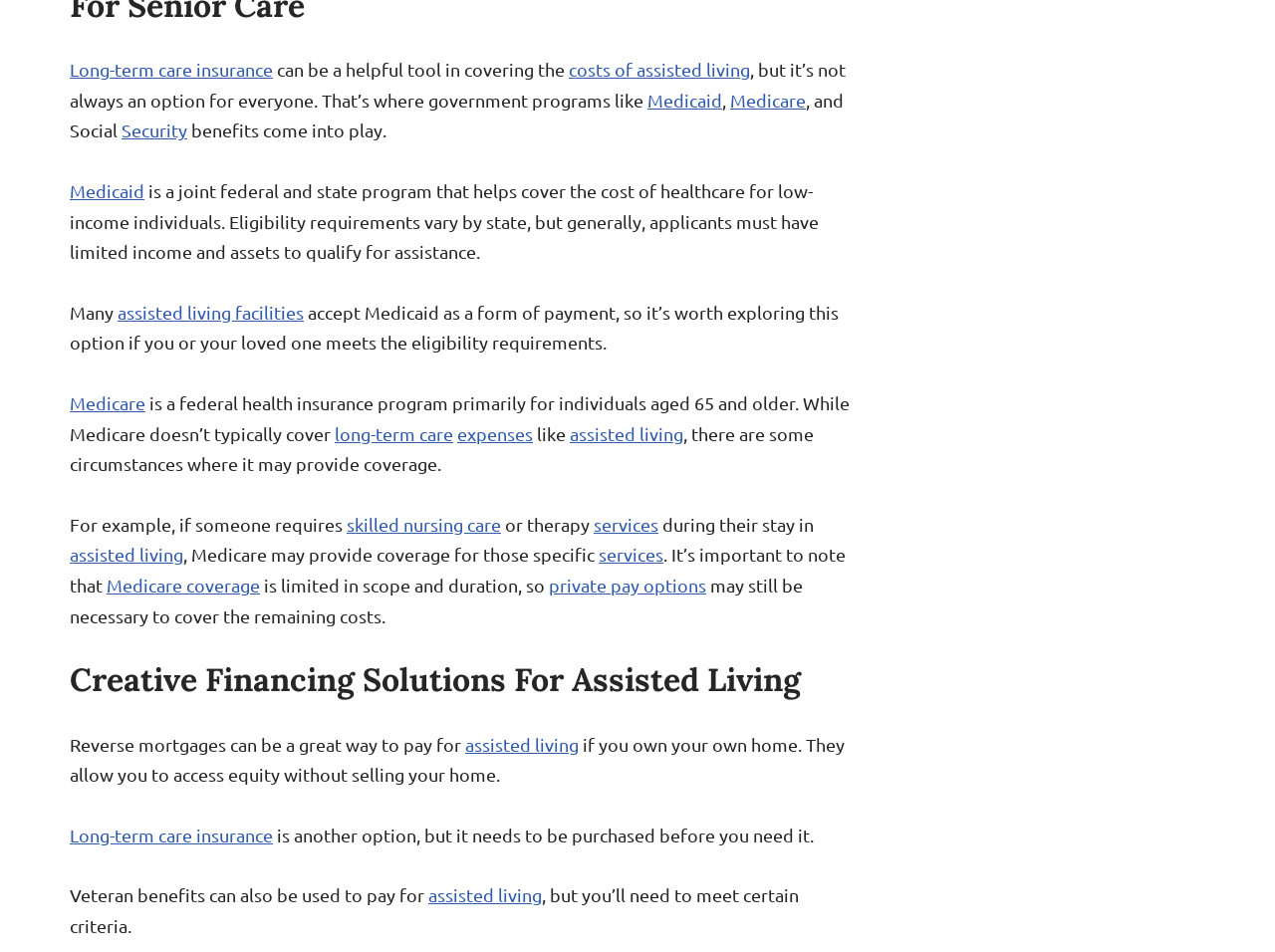Identify the bounding box coordinates of the region that should be clicked to execute the following instruction: "Explore Medicaid benefits".

[0.508, 0.094, 0.566, 0.116]